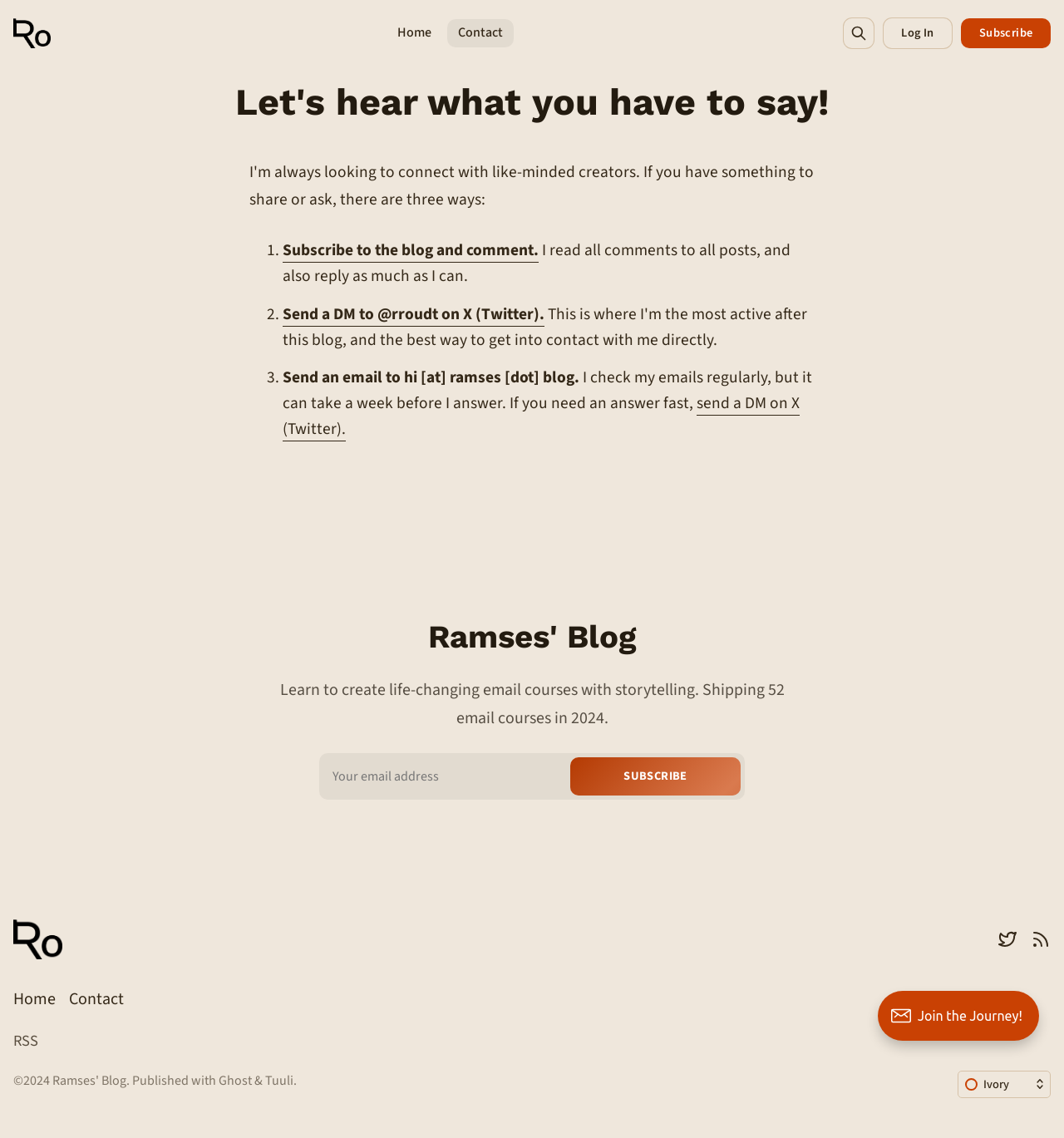Locate the bounding box coordinates of the clickable part needed for the task: "Subscribe to the blog".

[0.903, 0.016, 0.988, 0.042]